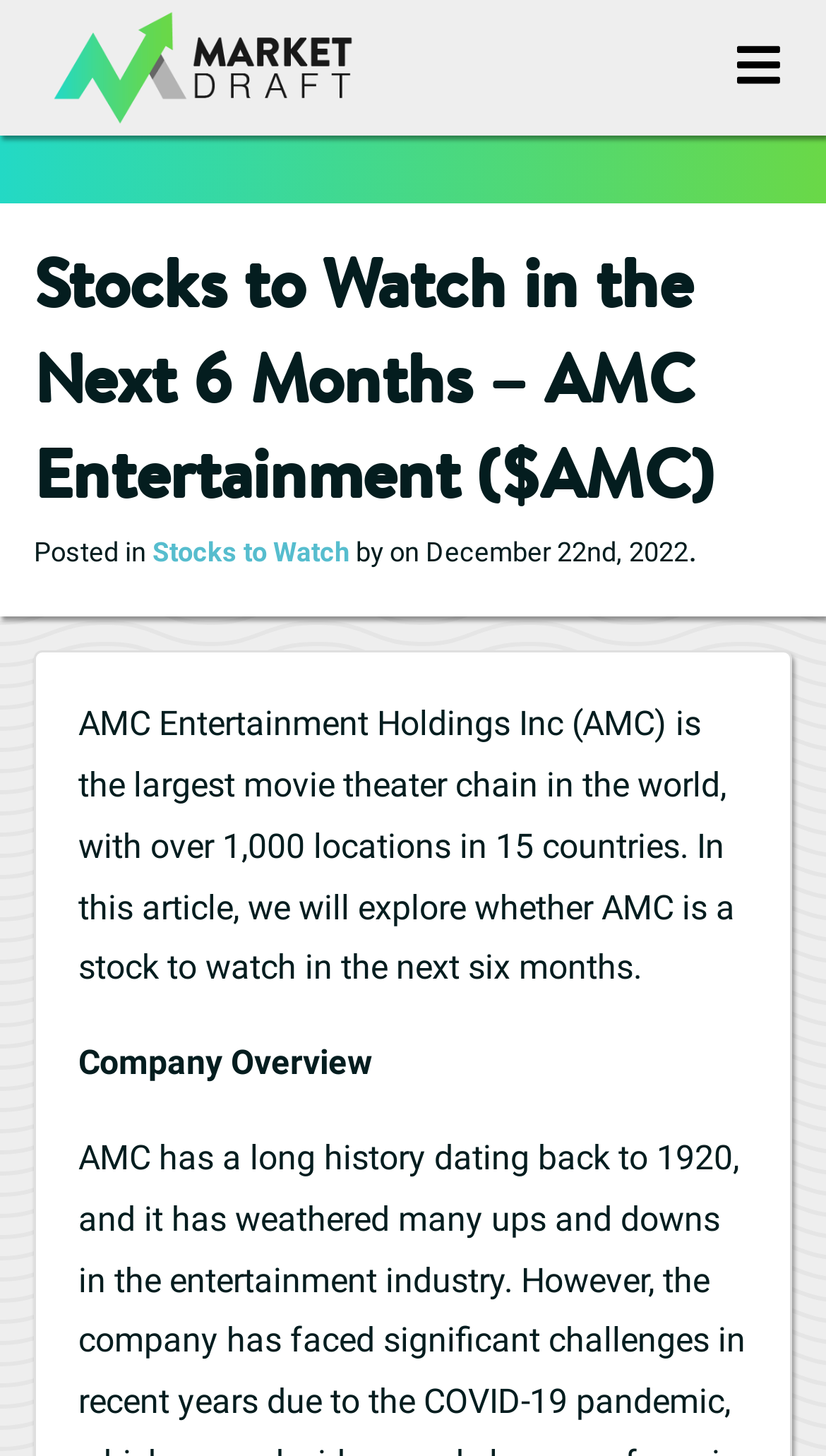Using the provided description: "alt="MarketDraft Blog"", find the bounding box coordinates of the corresponding UI element. The output should be four float numbers between 0 and 1, in the format [left, top, right, bottom].

[0.041, 0.0, 0.451, 0.093]